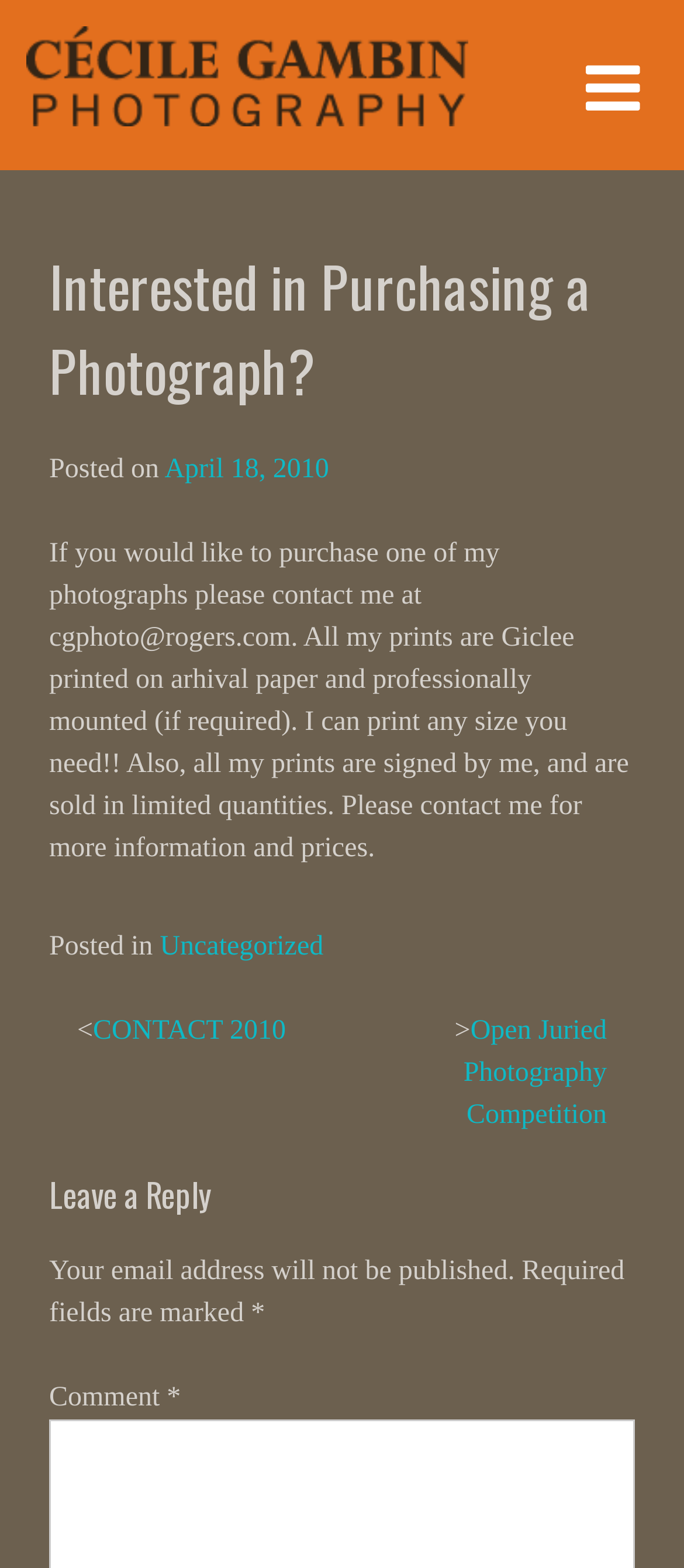What is the photographer's name?
Please utilize the information in the image to give a detailed response to the question.

The photographer's name is mentioned in the heading 'Cécile Gambin Photography' at the top of the webpage, and also in the link 'Cécile Gambin Photography' which is a part of the logo image.